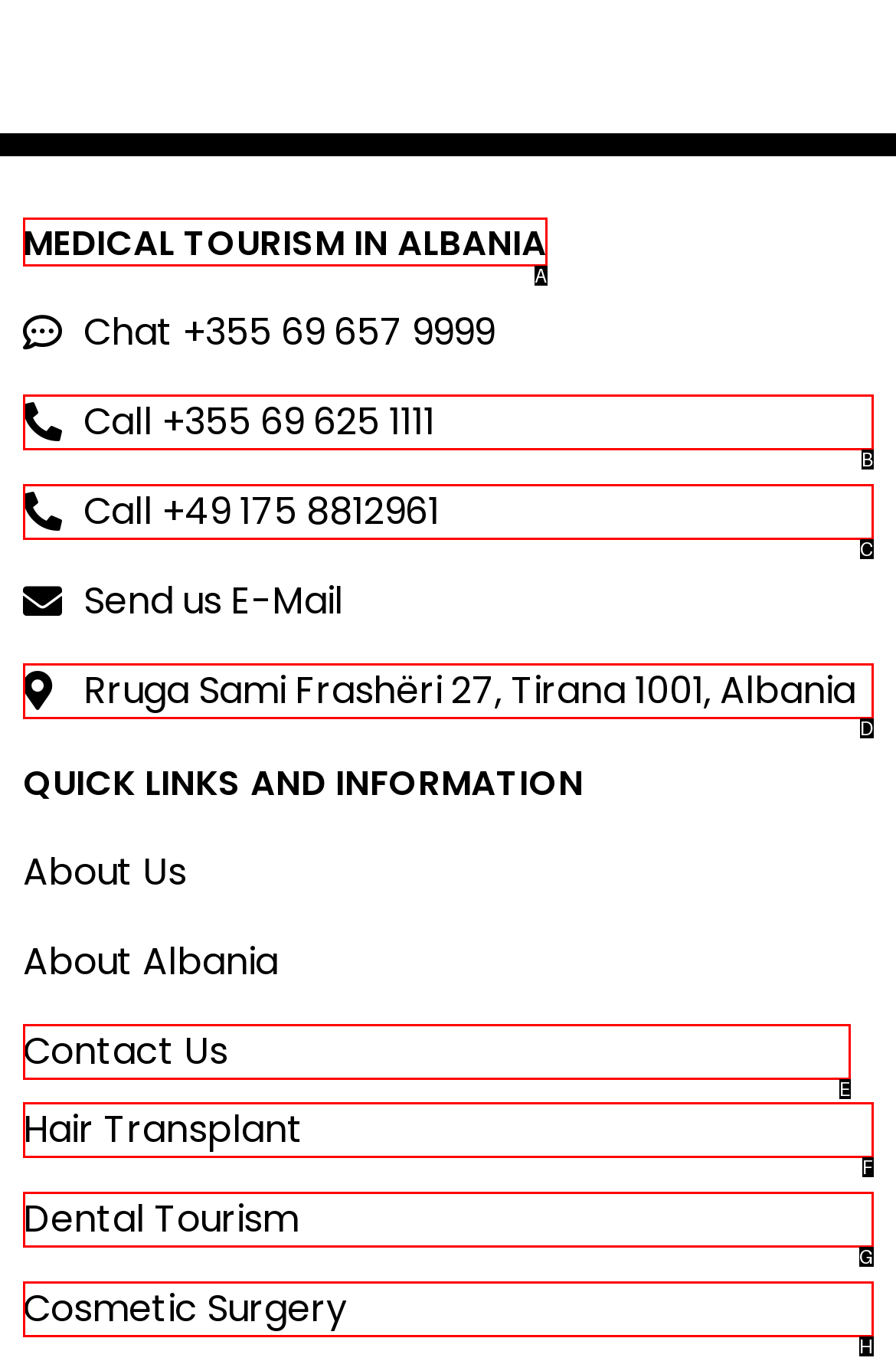Identify the HTML element that corresponds to the following description: Medical Tourism In Albania. Provide the letter of the correct option from the presented choices.

A